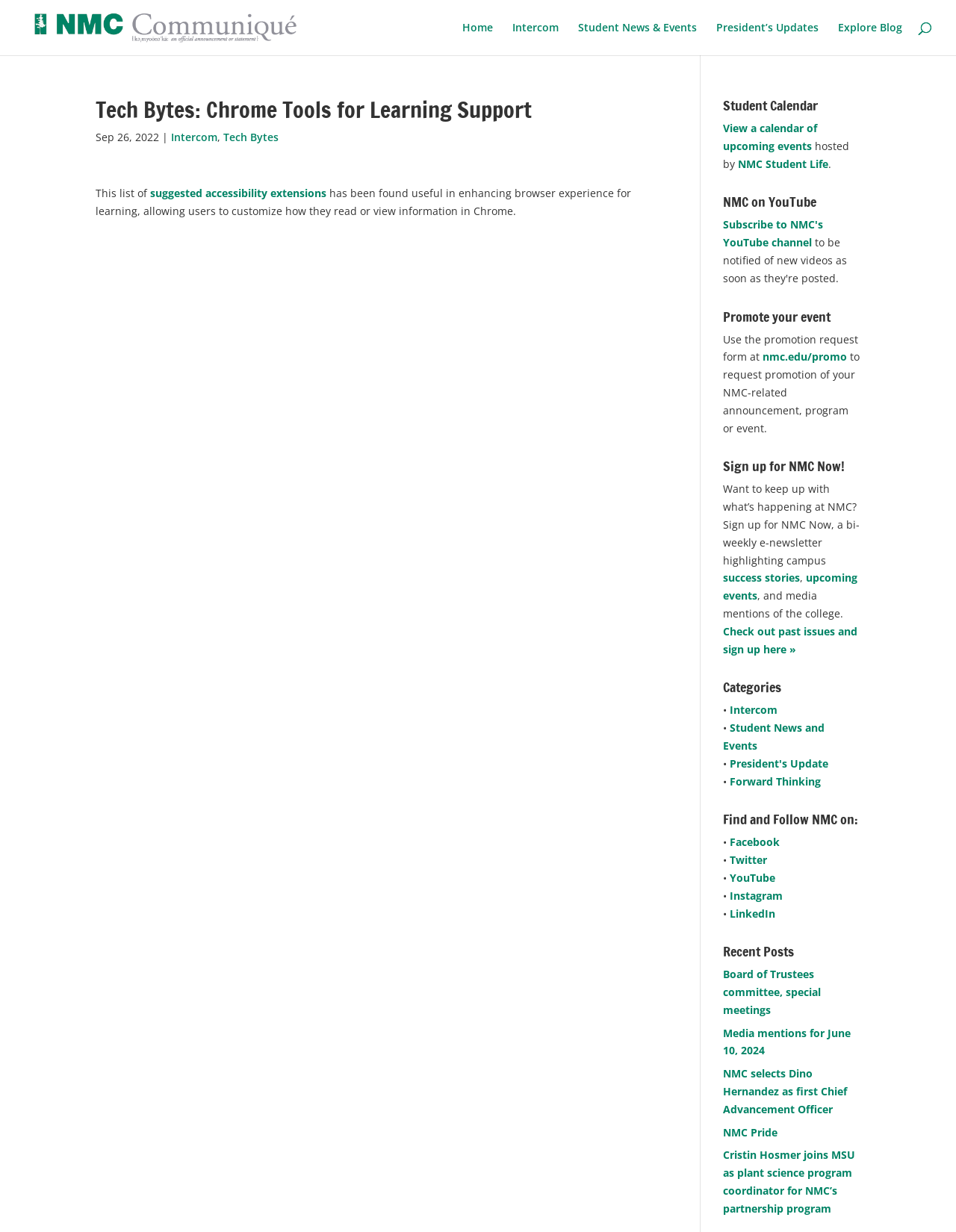Pinpoint the bounding box coordinates of the element to be clicked to execute the instruction: "Check out past issues and sign up here".

[0.756, 0.507, 0.897, 0.532]